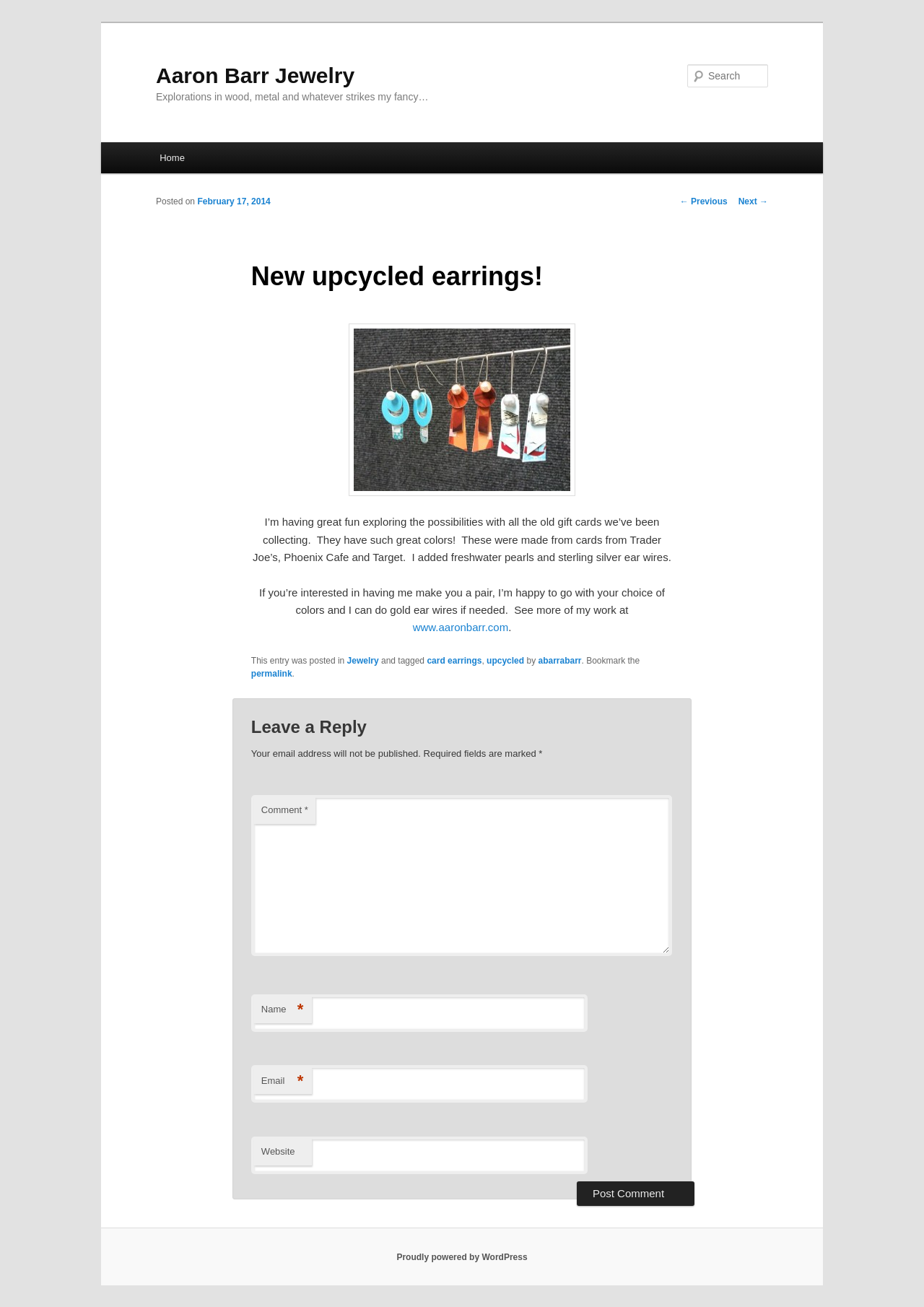Identify and extract the main heading from the webpage.

Aaron Barr Jewelry